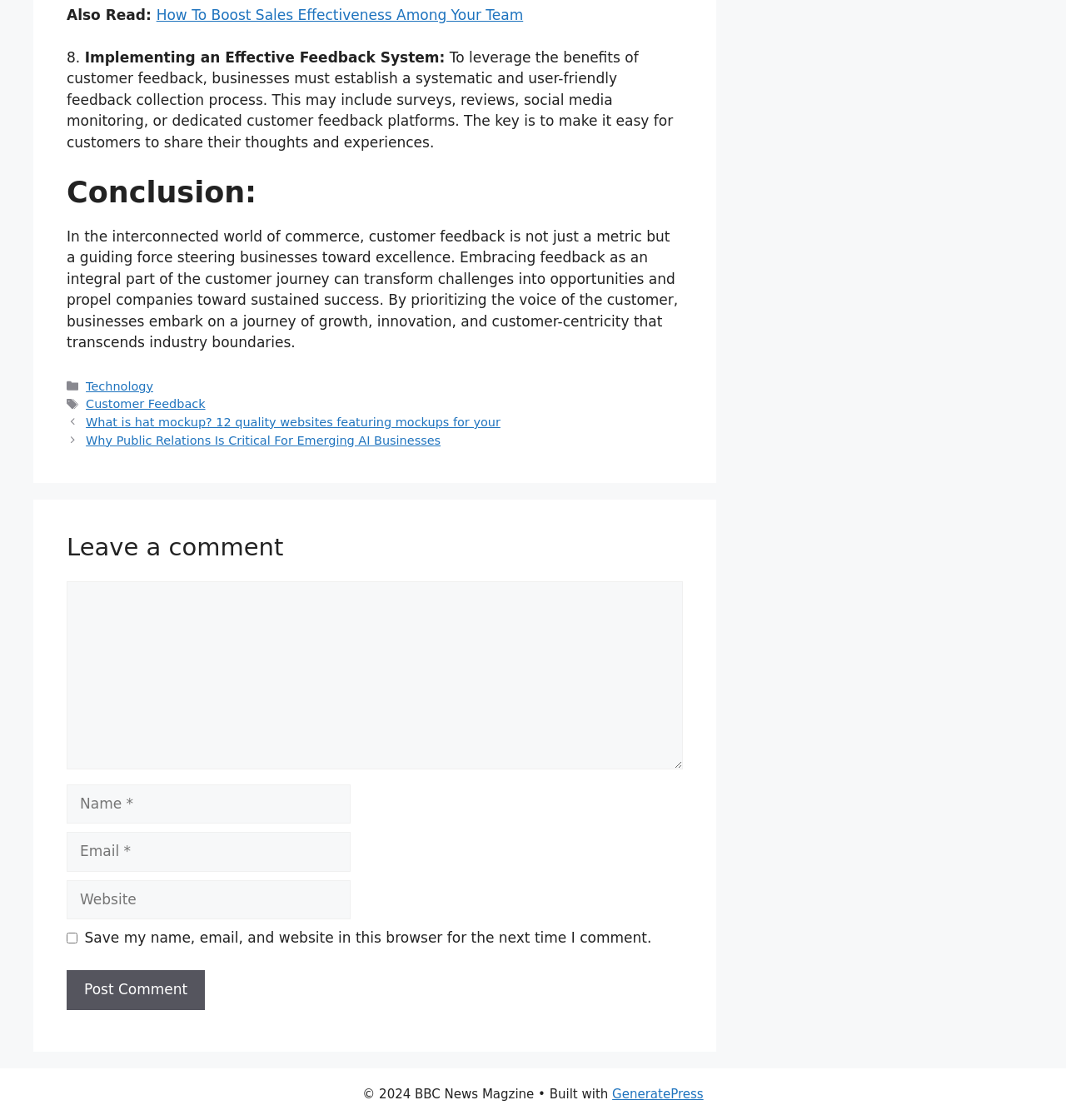Locate the bounding box coordinates of the element that should be clicked to fulfill the instruction: "Enter your name".

[0.062, 0.7, 0.329, 0.735]